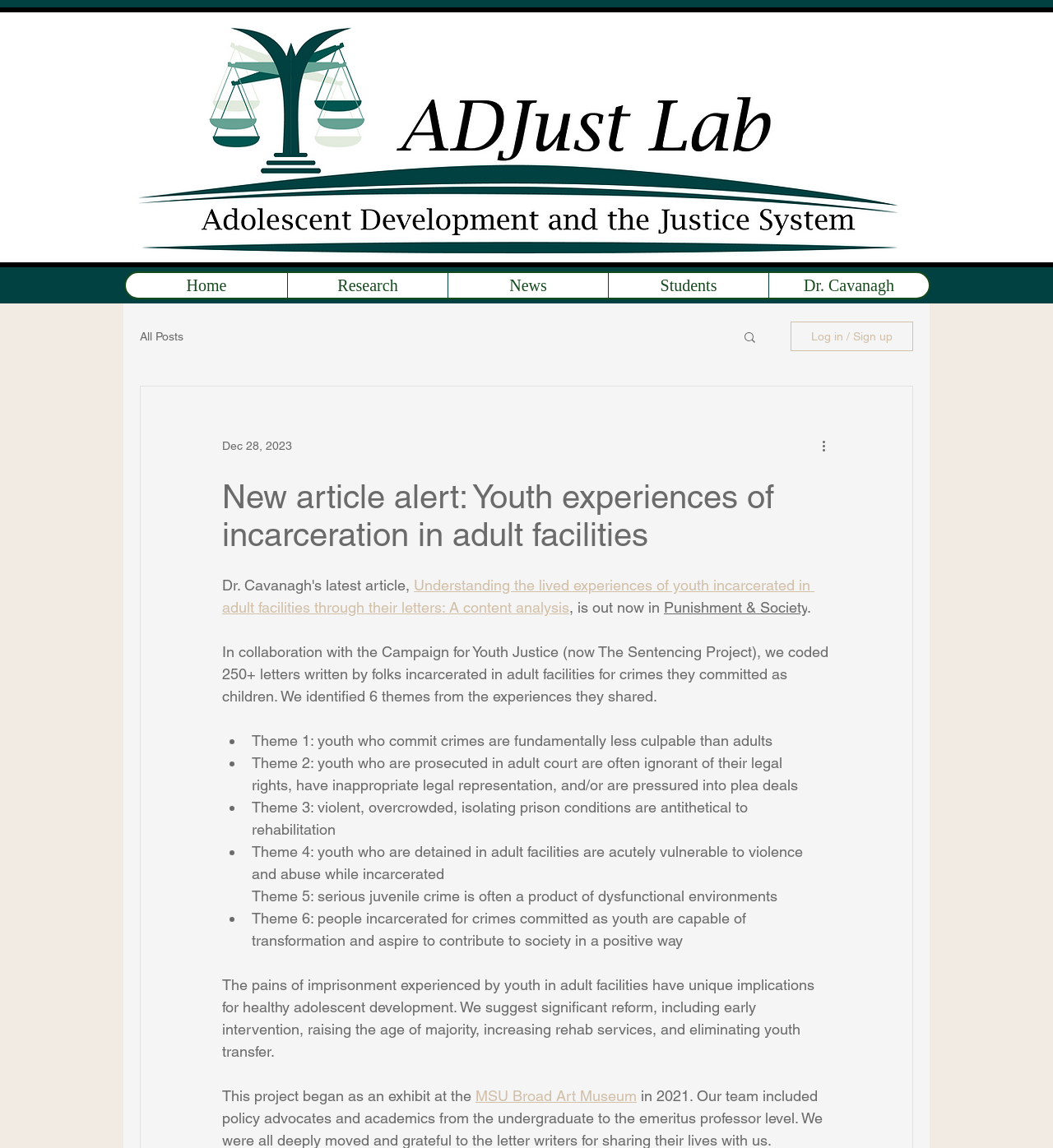Please identify the bounding box coordinates of the element that needs to be clicked to execute the following command: "Add the product to cart". Provide the bounding box using four float numbers between 0 and 1, formatted as [left, top, right, bottom].

None